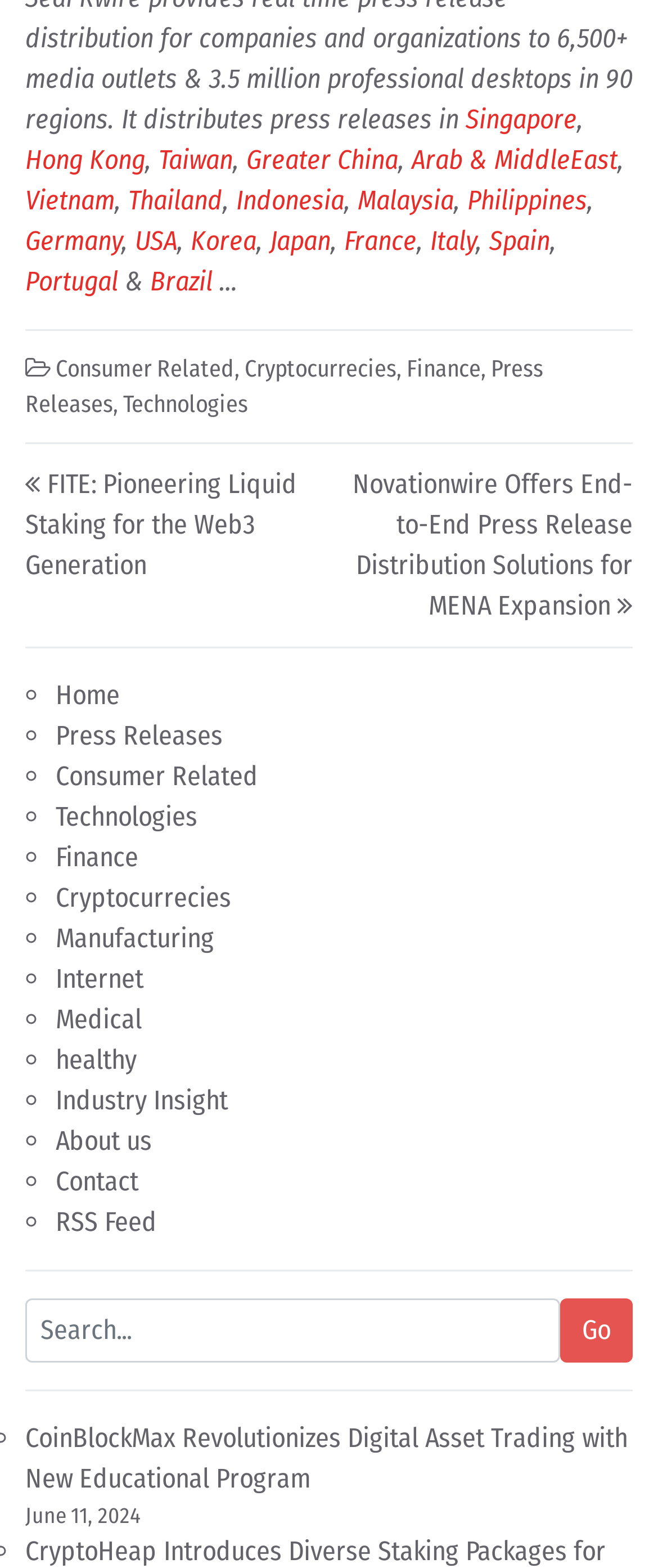Respond concisely with one word or phrase to the following query:
What is the first link in the navigation menu?

Home